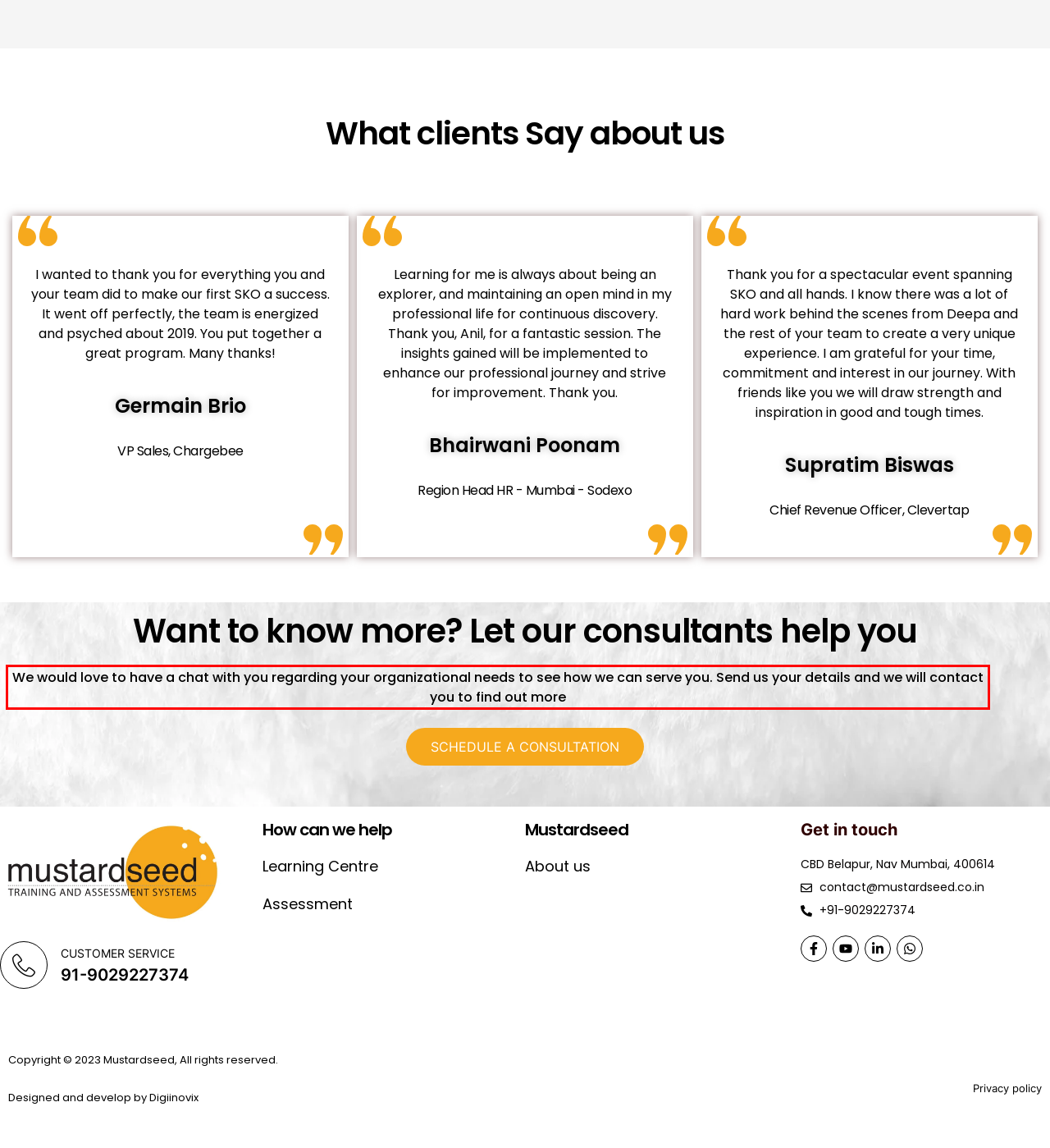You have a screenshot of a webpage with a UI element highlighted by a red bounding box. Use OCR to obtain the text within this highlighted area.

We would love to have a chat with you regarding your organizational needs to see how we can serve you. Send us your details and we will contact you to find out more